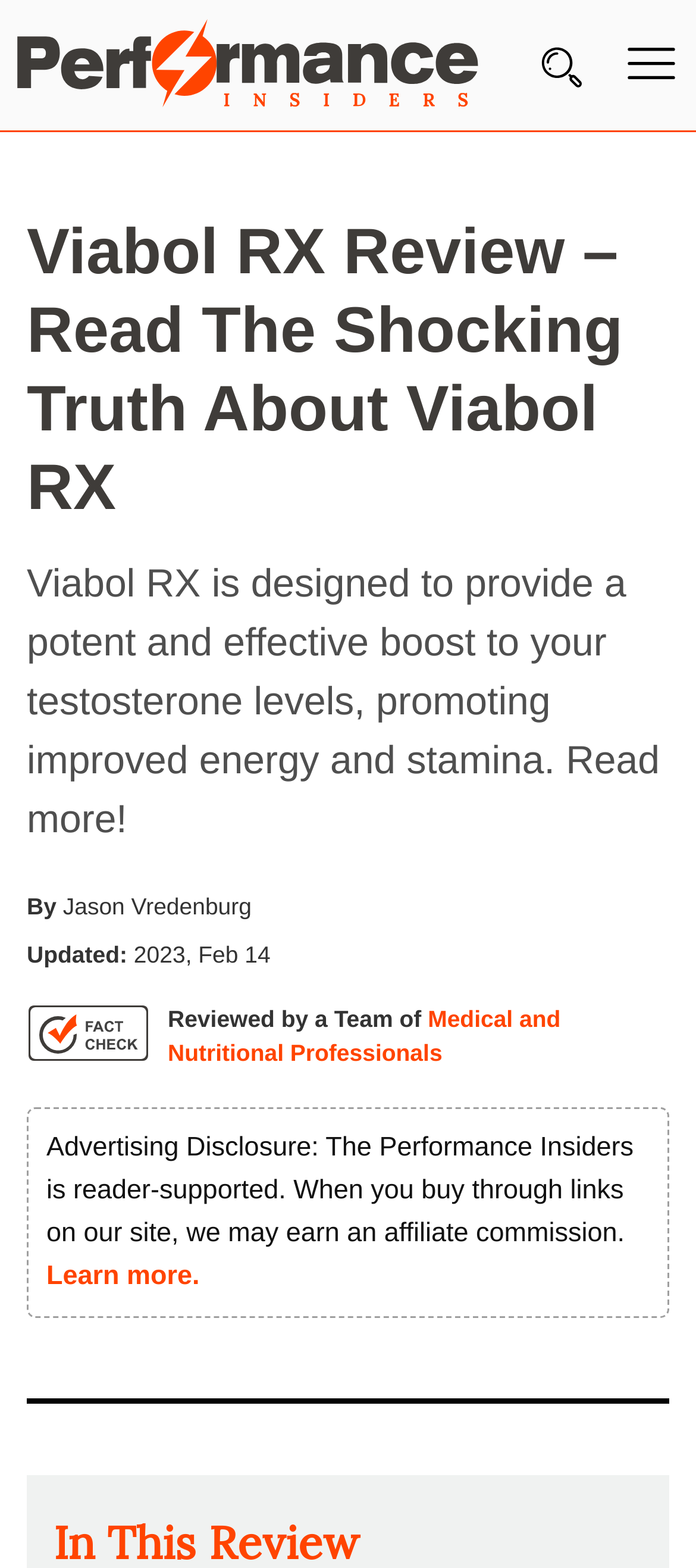What is the purpose of the product?
Based on the image, provide a one-word or brief-phrase response.

Boost testosterone levels